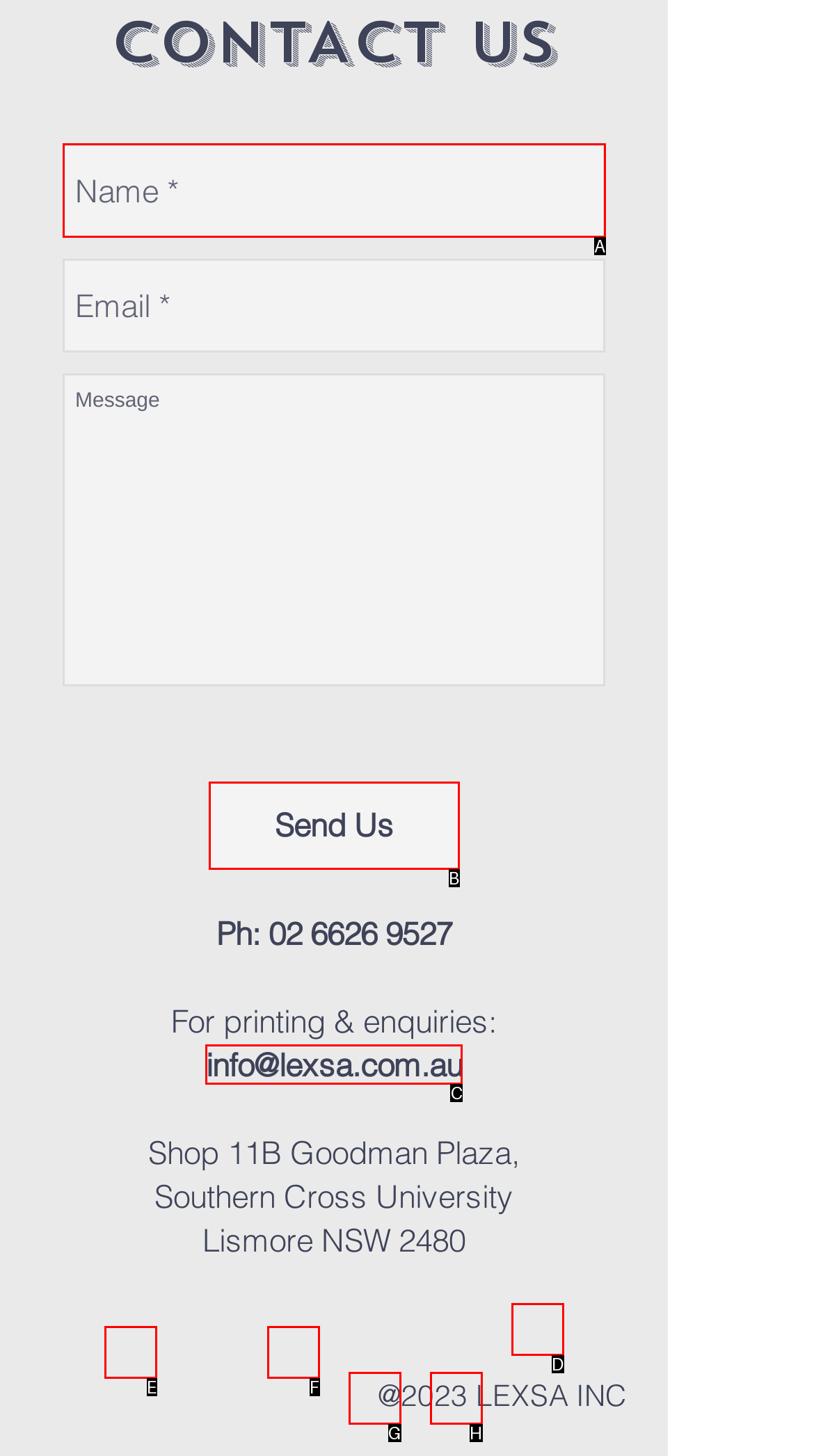Using the description: Send Us, find the best-matching HTML element. Indicate your answer with the letter of the chosen option.

B